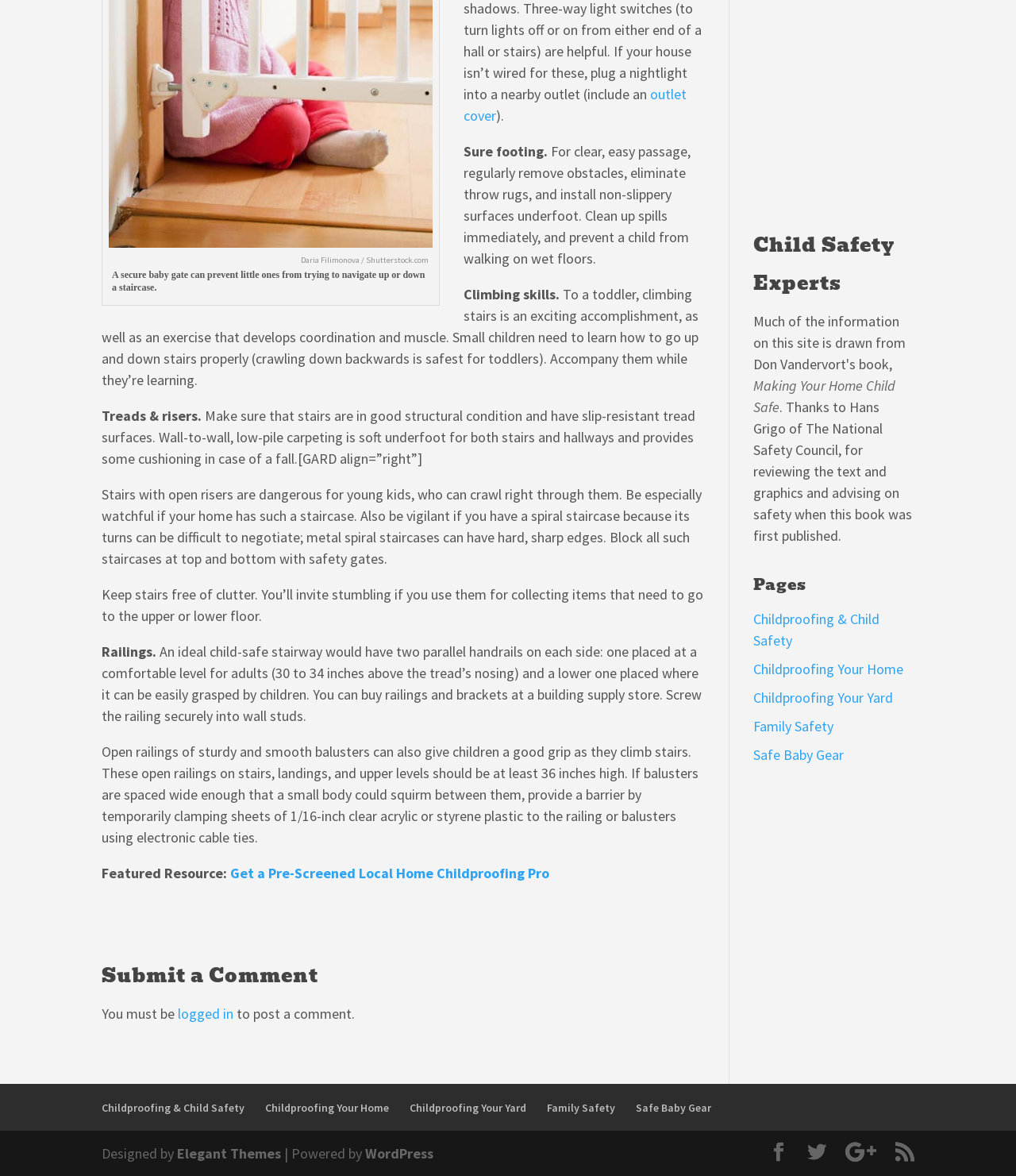Show the bounding box coordinates for the HTML element as described: "Google".

[0.832, 0.972, 0.862, 0.99]